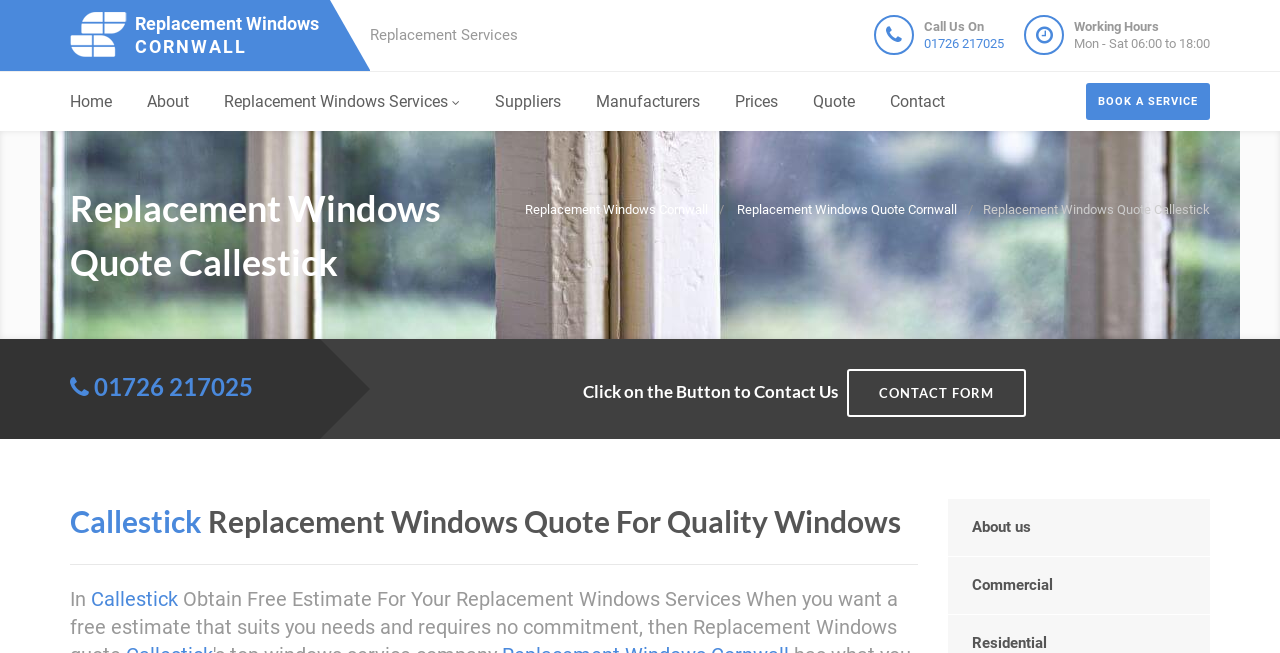Using the element description: "Commercial", determine the bounding box coordinates. The coordinates should be in the format [left, top, right, bottom], with values between 0 and 1.

[0.74, 0.853, 0.945, 0.94]